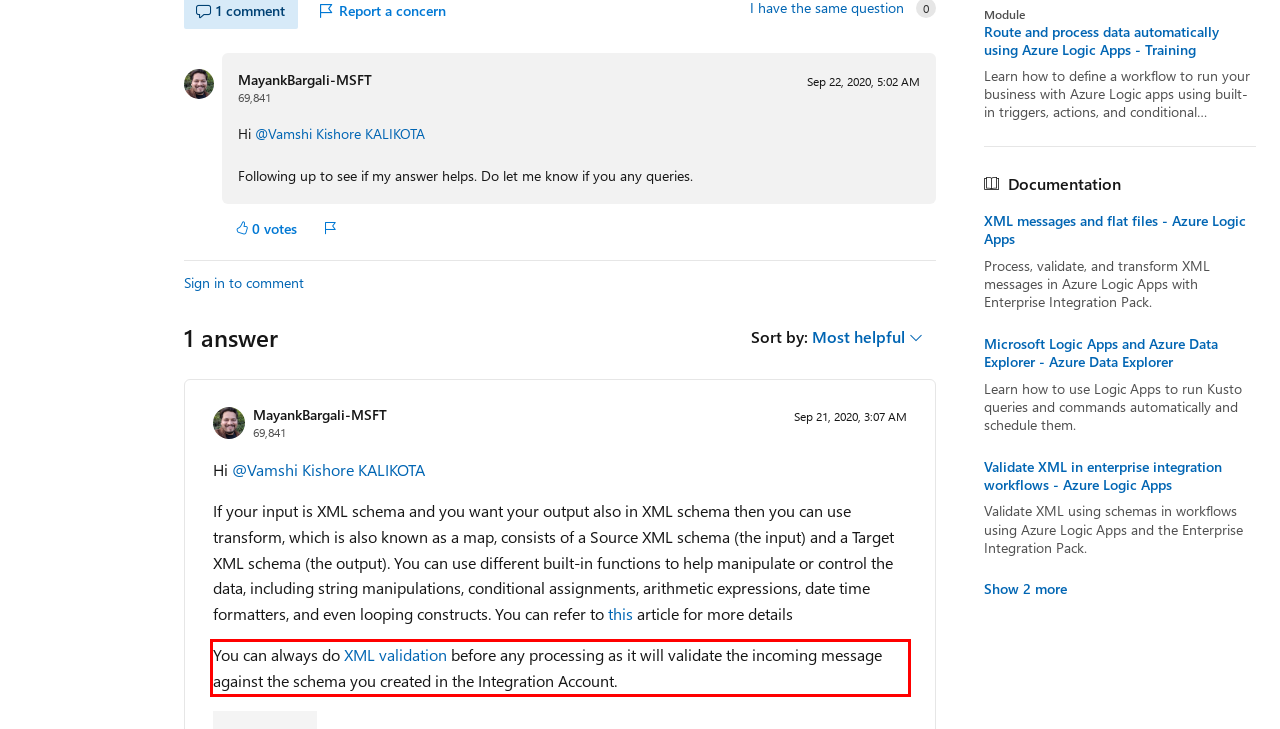Using the provided webpage screenshot, recognize the text content in the area marked by the red bounding box.

You can always do XML validation before any processing as it will validate the incoming message against the schema you created in the Integration Account.